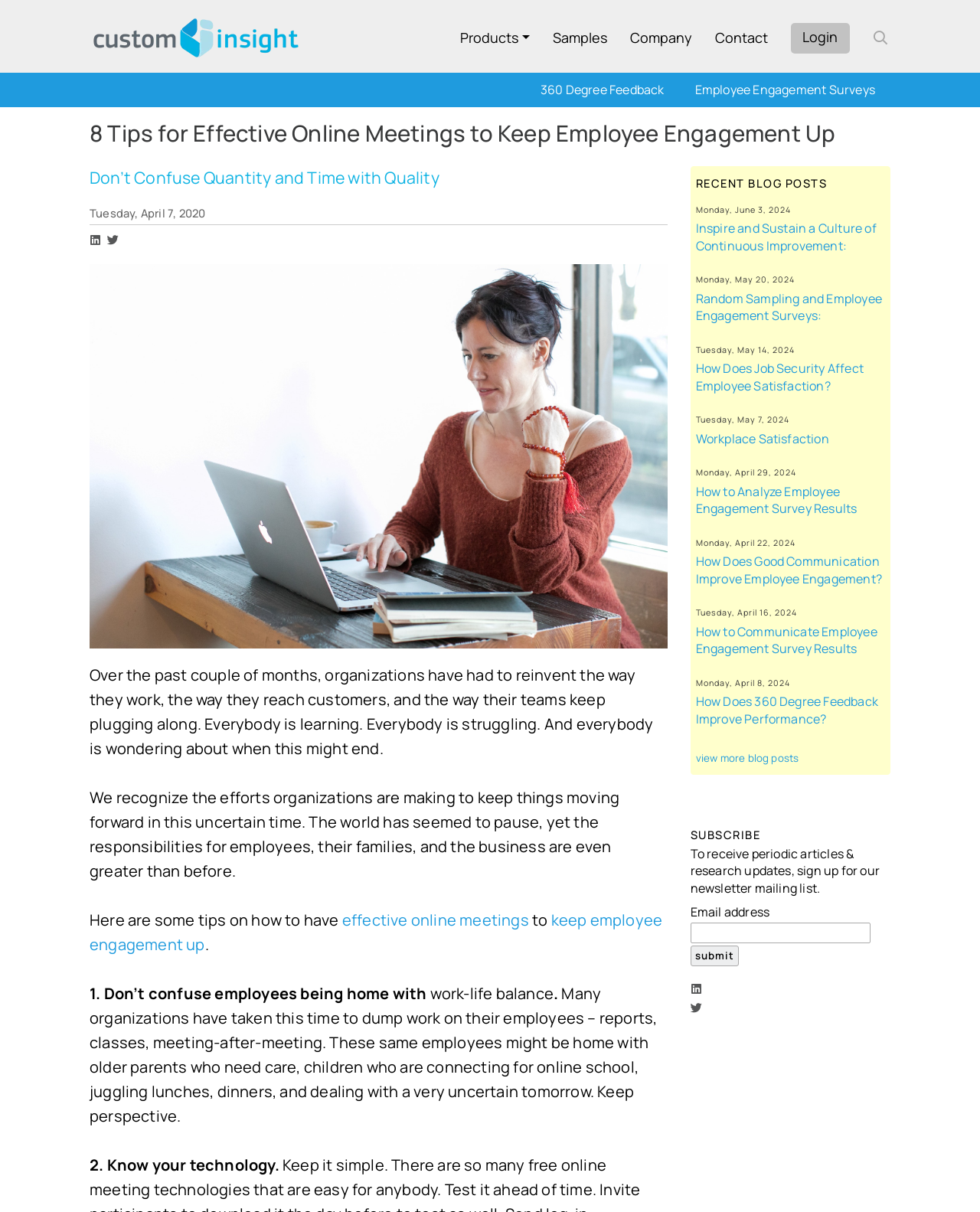What is the date of the blog post?
Answer with a single word or phrase by referring to the visual content.

Tuesday, April 7, 2020